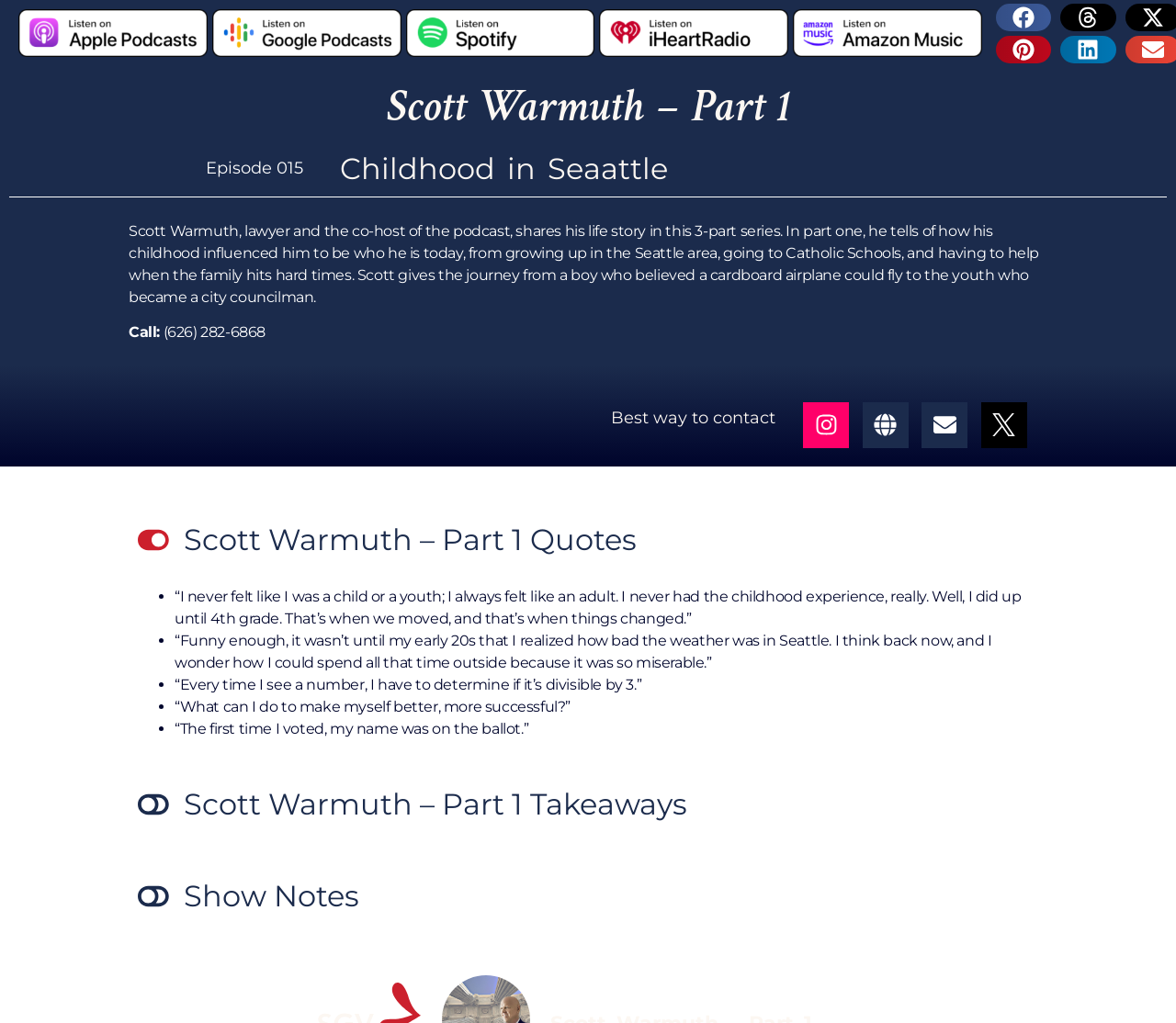Extract the bounding box for the UI element that matches this description: "Show Notes".

[0.109, 0.84, 0.891, 0.912]